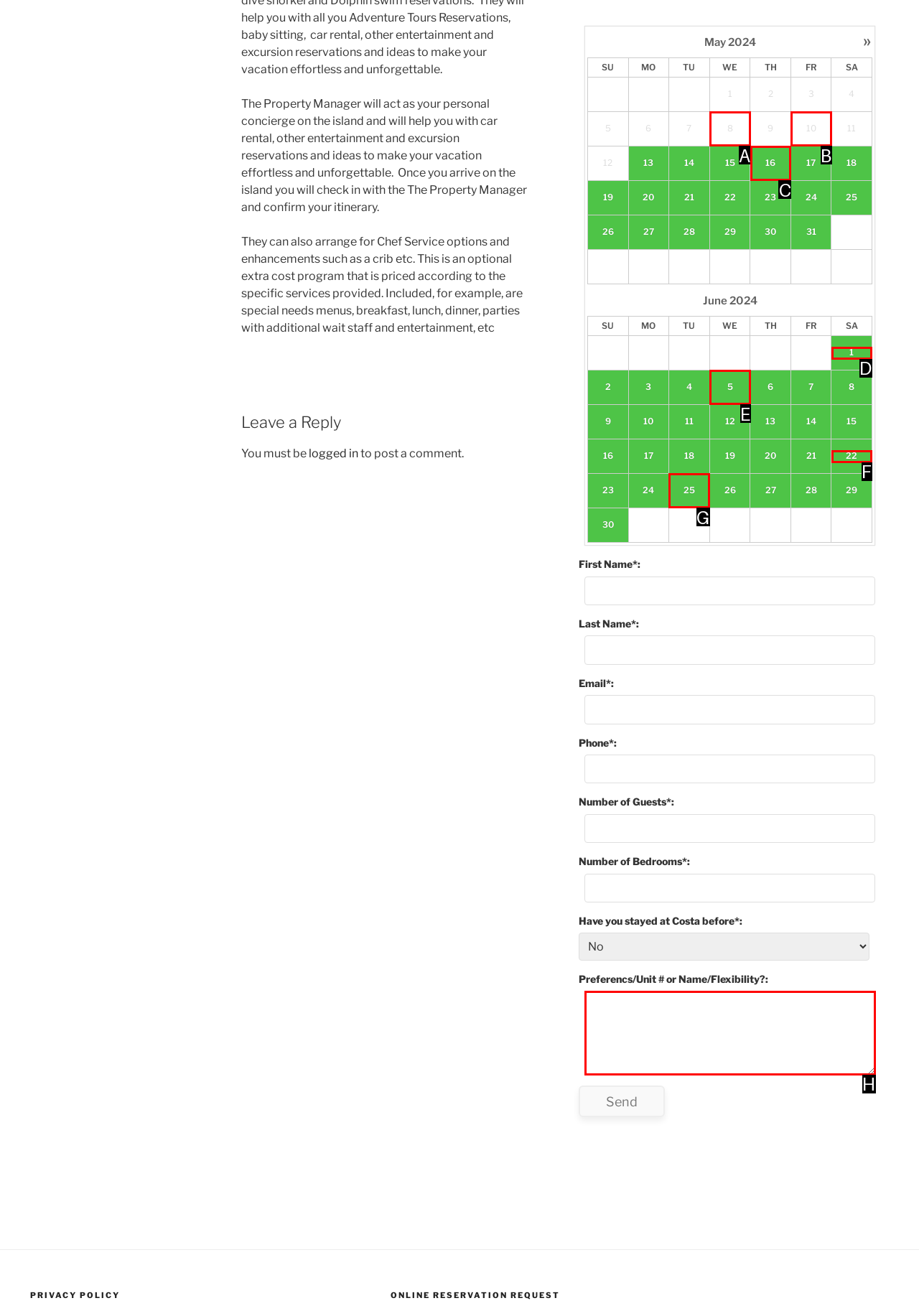Select the option that matches the description: 10. Answer with the letter of the correct option directly.

B